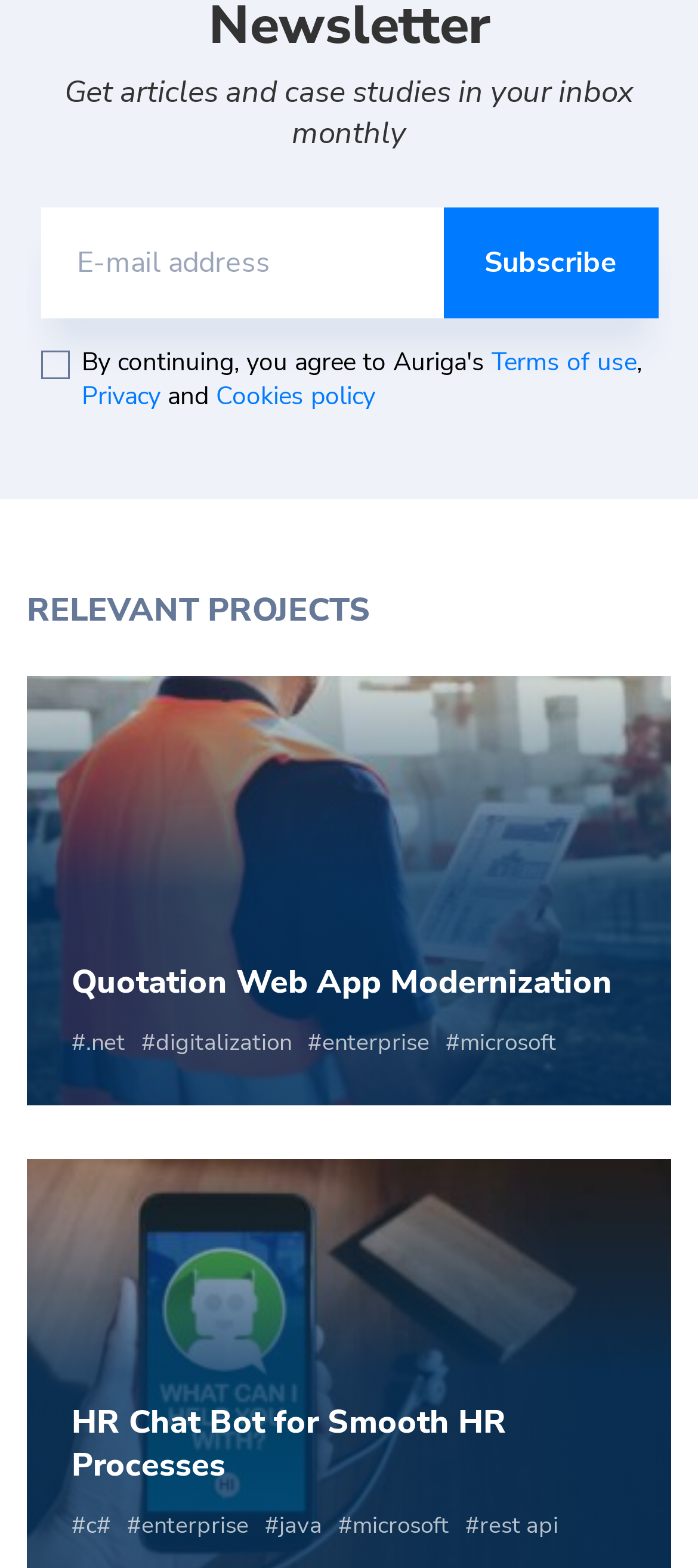Determine the bounding box coordinates of the clickable area required to perform the following instruction: "Read terms of use". The coordinates should be represented as four float numbers between 0 and 1: [left, top, right, bottom].

[0.704, 0.221, 0.912, 0.242]